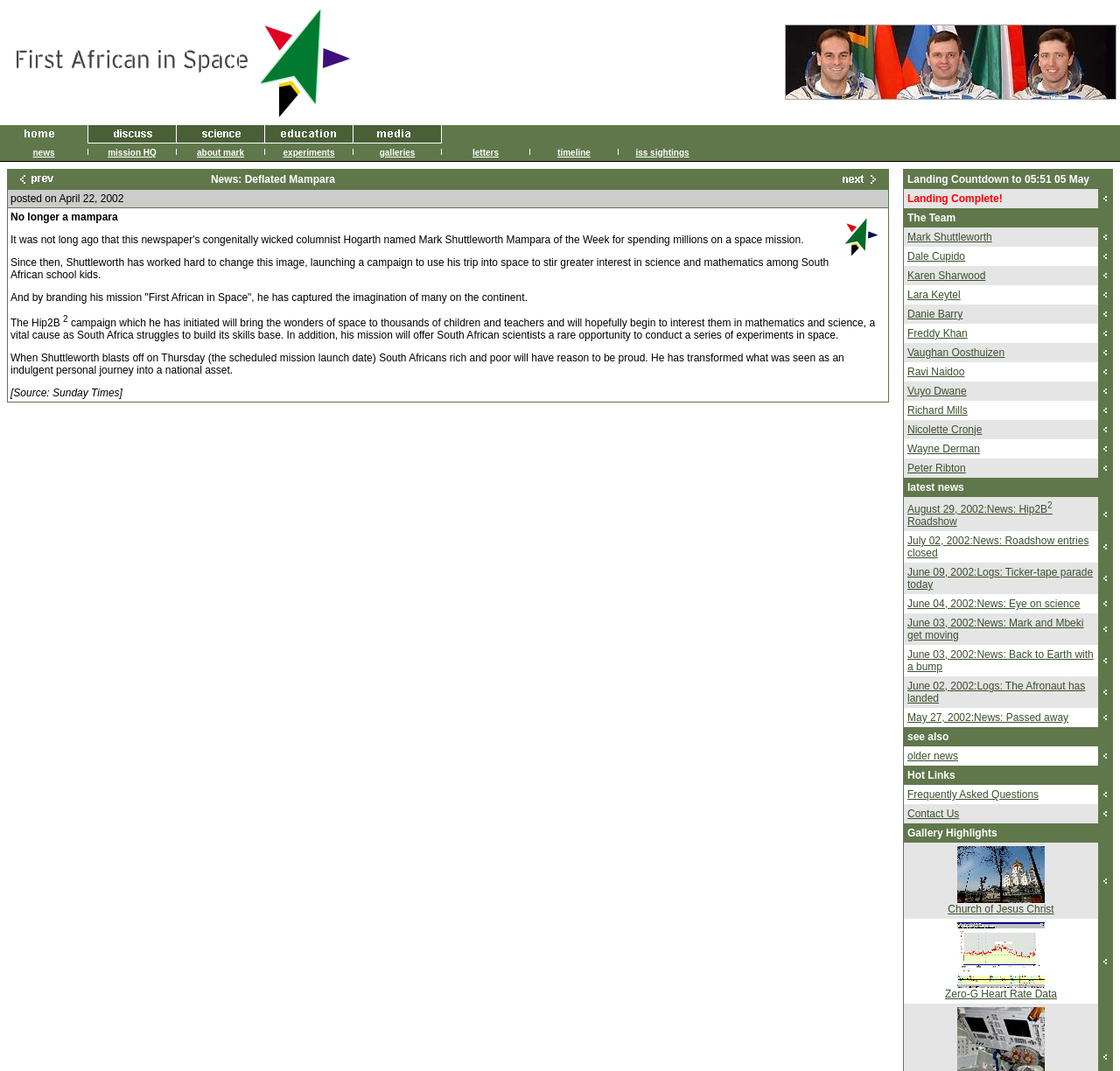Use a single word or phrase to respond to the question:
What is the main topic of this webpage?

Space